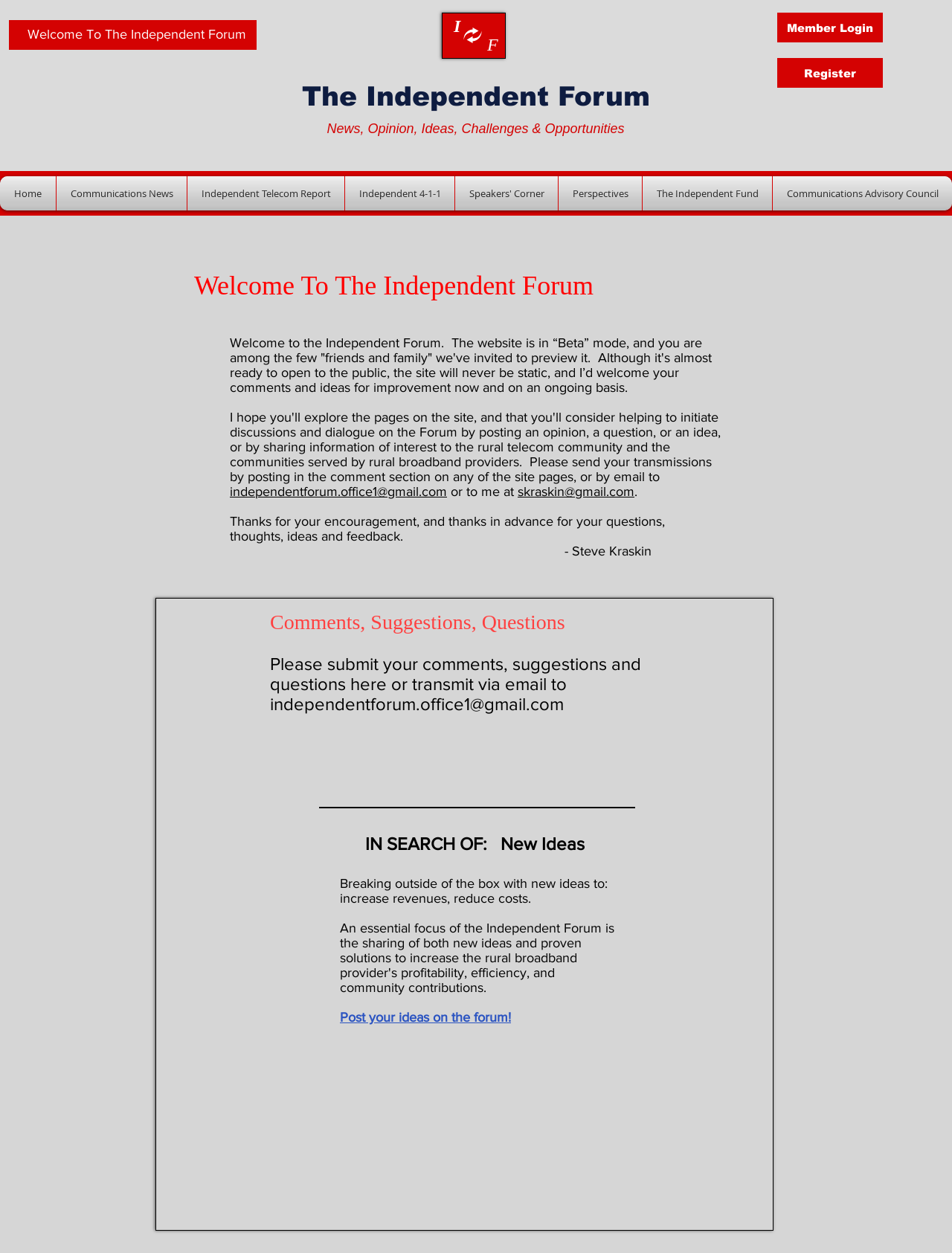From the webpage screenshot, identify the region described by Welcome To The Independent Forum. Provide the bounding box coordinates as (top-left x, top-left y, bottom-right x, bottom-right y), with each value being a floating point number between 0 and 1.

[0.018, 0.017, 0.27, 0.039]